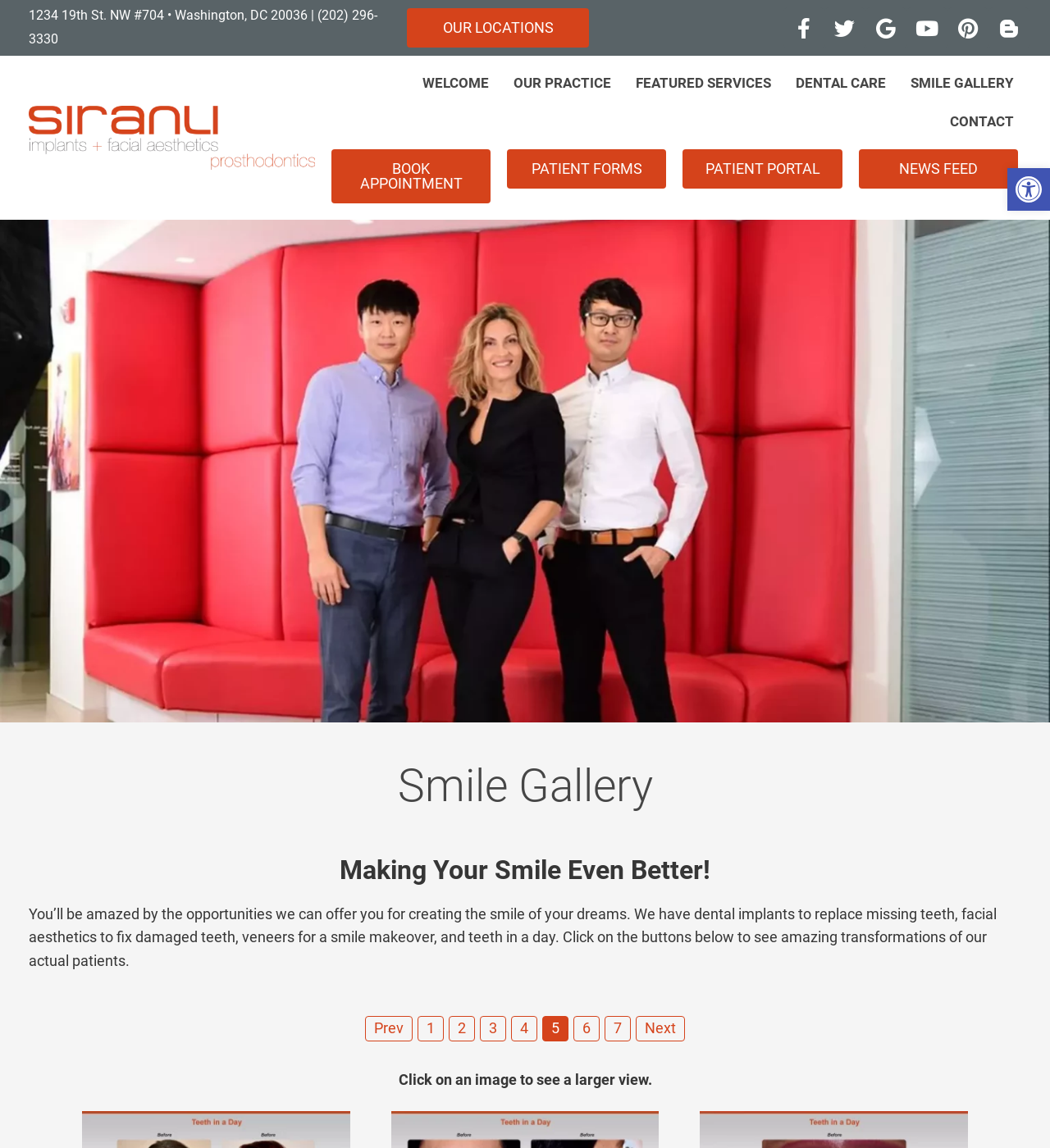What is the purpose of the 'BOOK APPOINTMENT' button?
Provide an in-depth answer to the question, covering all aspects.

I inferred this by looking at the text on the button and its position on the webpage, which suggests that it is a call-to-action button for booking an appointment with Smile Gallery.